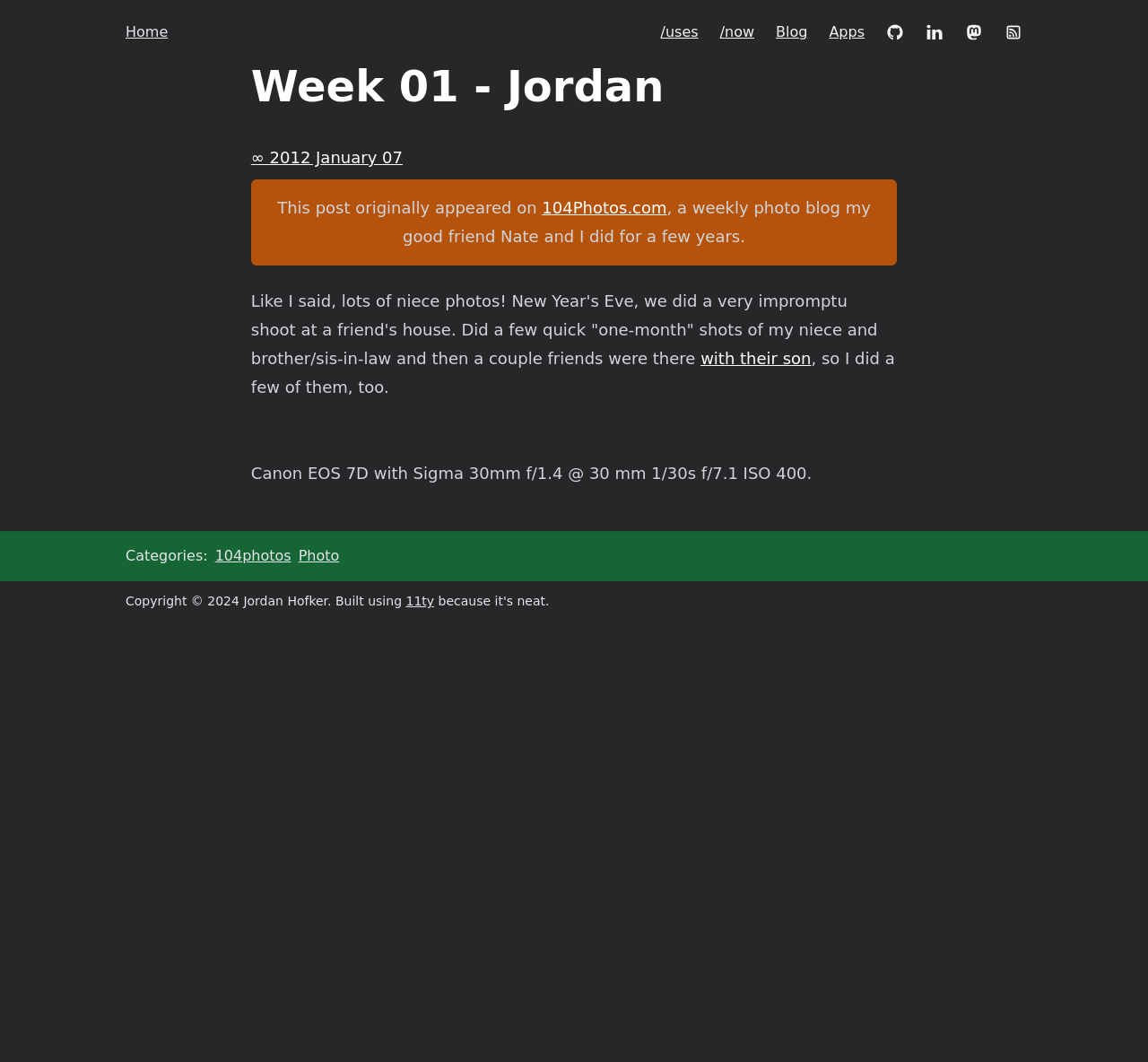Offer a meticulous description of the webpage's structure and content.

The webpage is a personal blog post titled "Week 01 - Jordan" by Jordan Hofker. At the top, there is a navigation menu with links to "Home", "/uses", "/now", "Blog", "Apps", and the author's social media profiles, including Github, LinkedIn, and Mastodon, each accompanied by an image. 

Below the navigation menu, the main content of the blog post begins with a heading "Week 01 - Jordan" followed by a timestamp. The post is a reflection on a weekly photo blog the author used to maintain with a friend. The text describes a photo shoot on New Year's Eve, featuring the author's niece and friends. There are also technical details about the camera settings used for the photos.

On the left side of the page, there is a section titled "Categories:" with links to "104photos" and "Photo". At the bottom of the page, there is a footer section with copyright information and a mention of the website being built using 11ty.